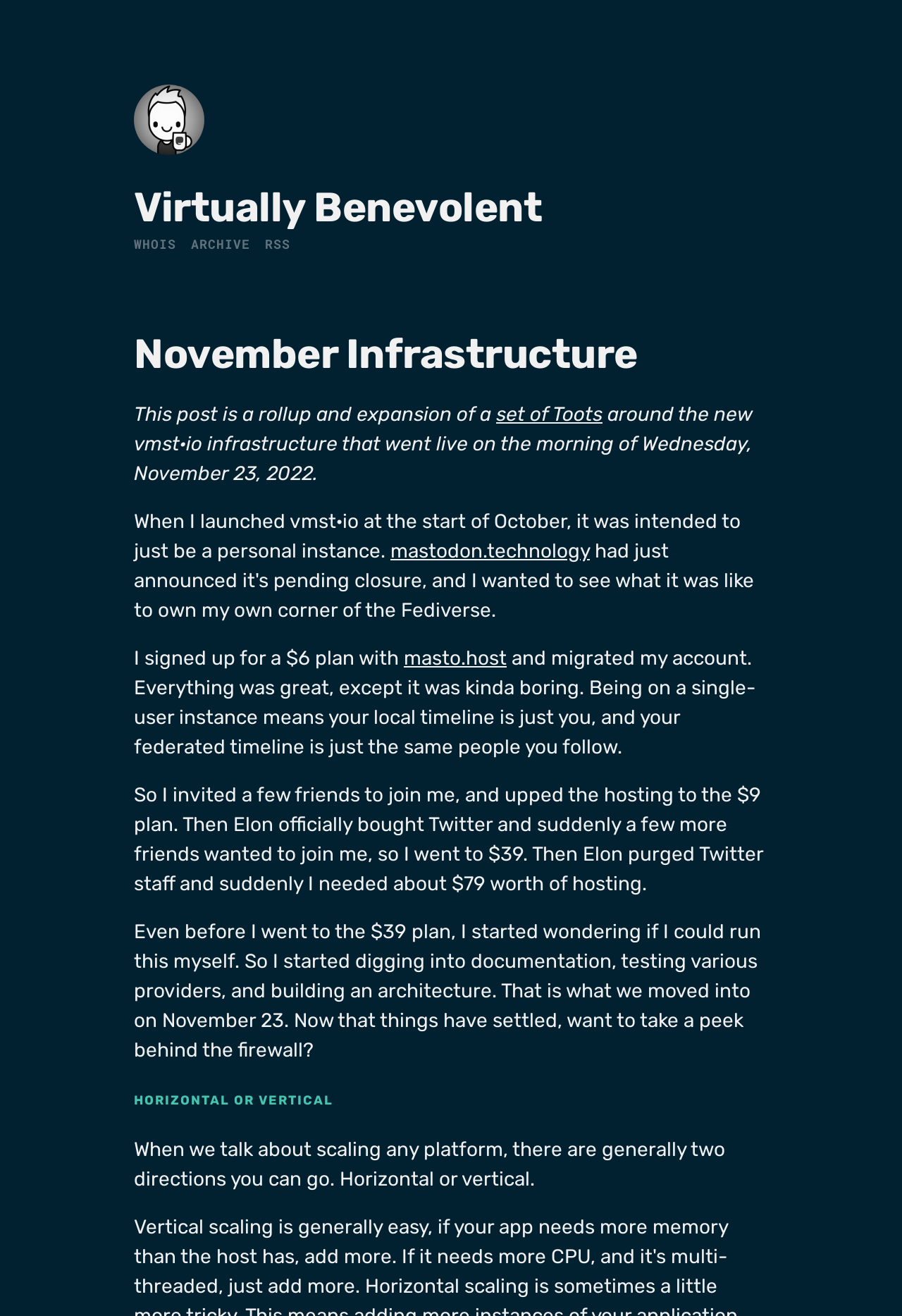Could you determine the bounding box coordinates of the clickable element to complete the instruction: "Go to the 'ARCHIVE' section"? Provide the coordinates as four float numbers between 0 and 1, i.e., [left, top, right, bottom].

[0.212, 0.179, 0.277, 0.192]